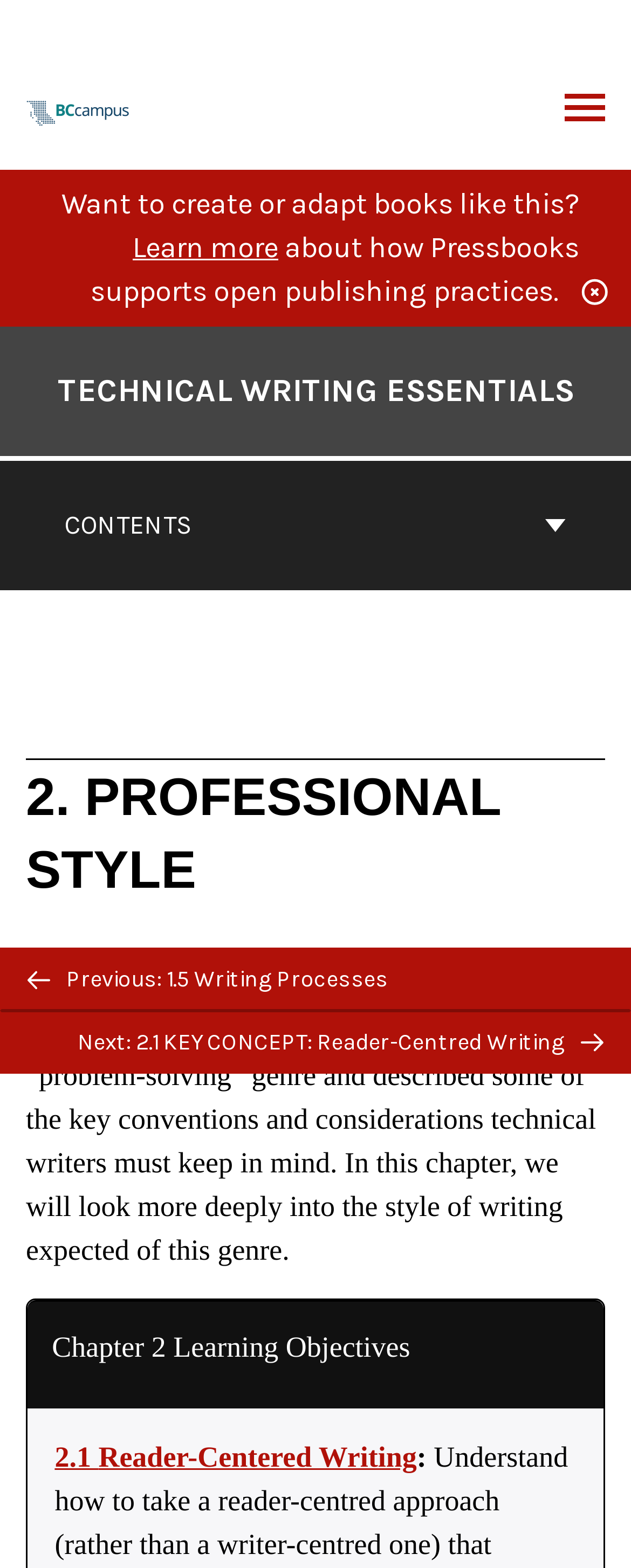What is the topic of the current chapter?
Answer with a single word or short phrase according to what you see in the image.

Professional Style